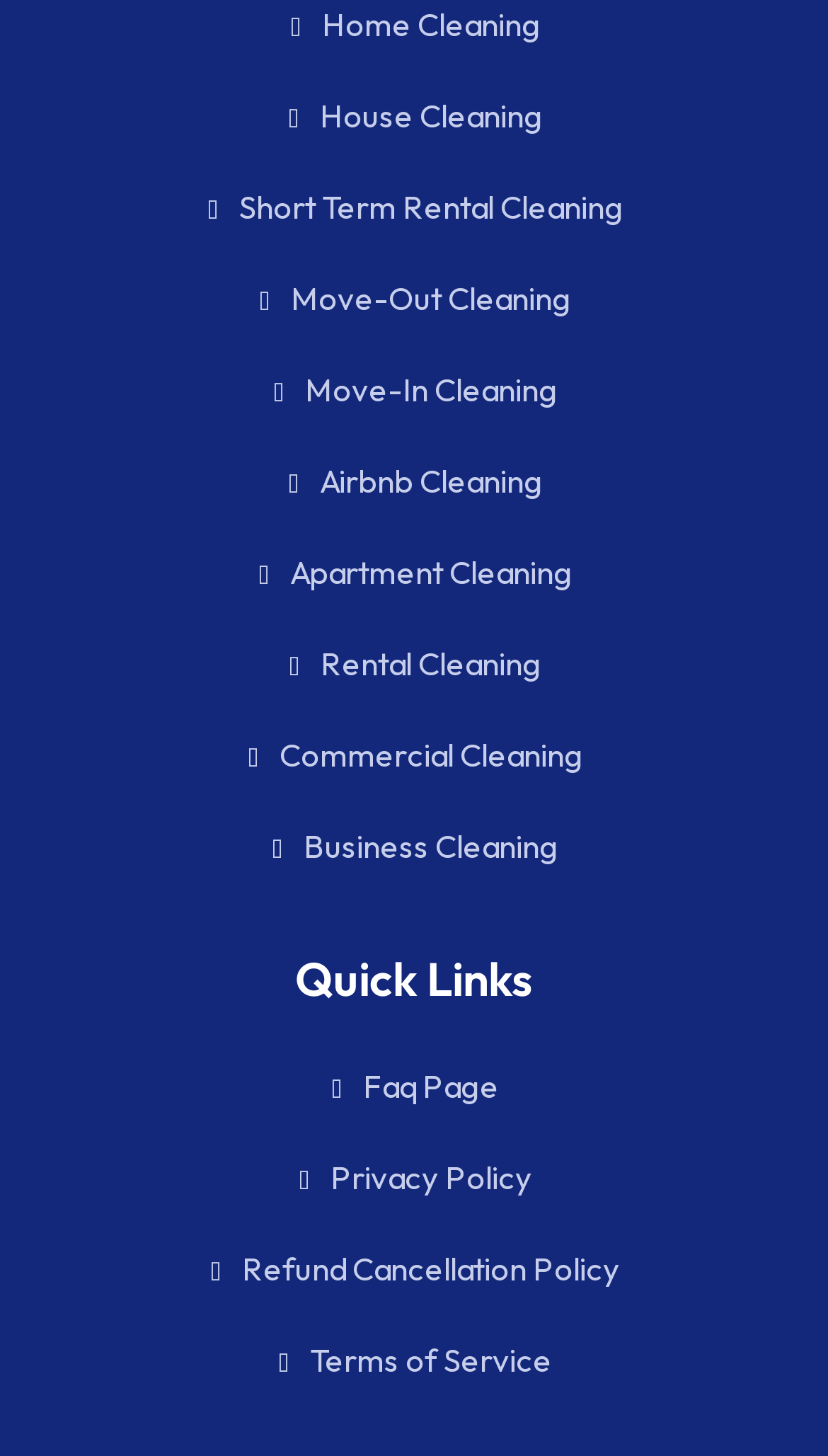Kindly determine the bounding box coordinates for the clickable area to achieve the given instruction: "Check Terms of Service".

[0.336, 0.92, 0.667, 0.947]